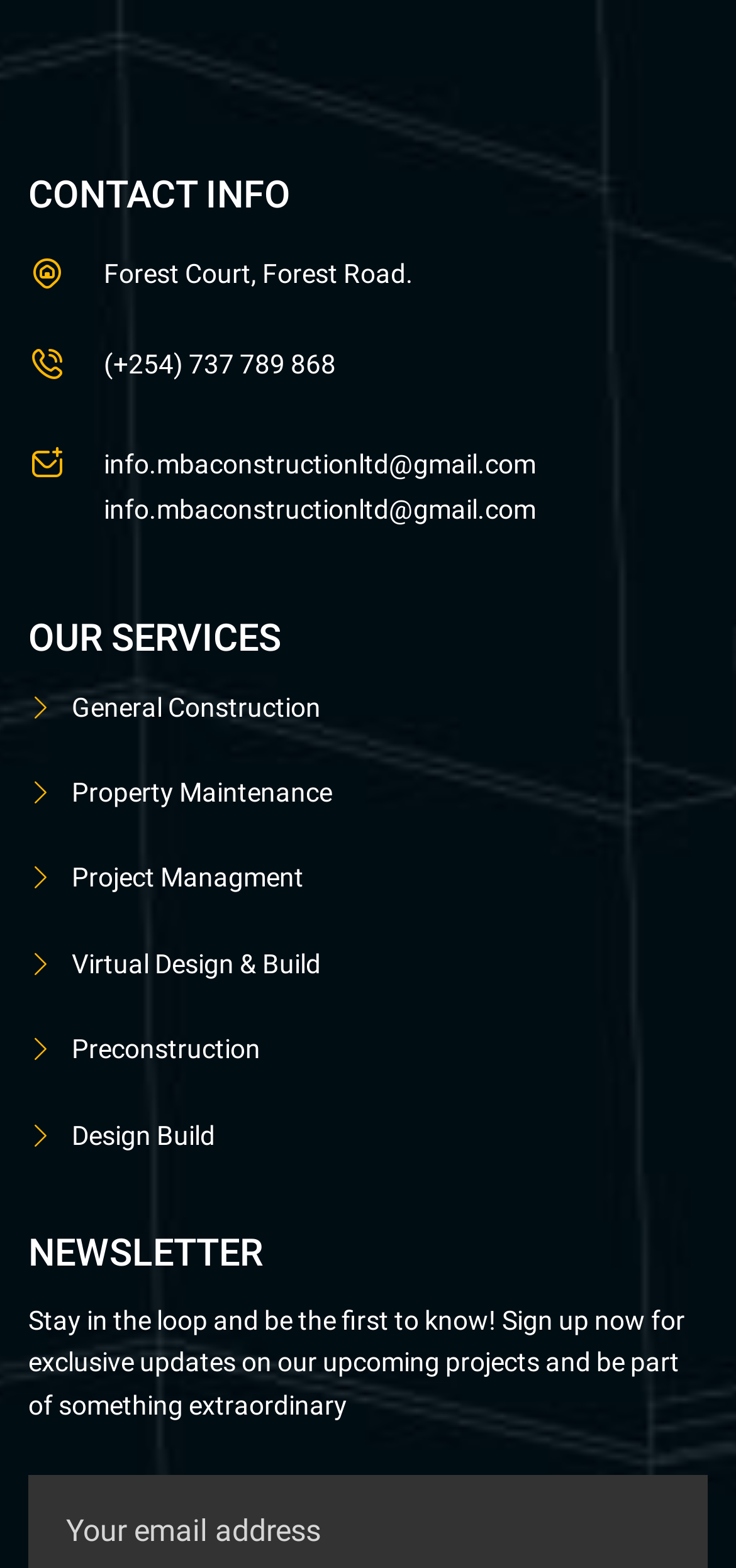Please specify the bounding box coordinates for the clickable region that will help you carry out the instruction: "Explore general construction services".

[0.038, 0.43, 0.436, 0.472]